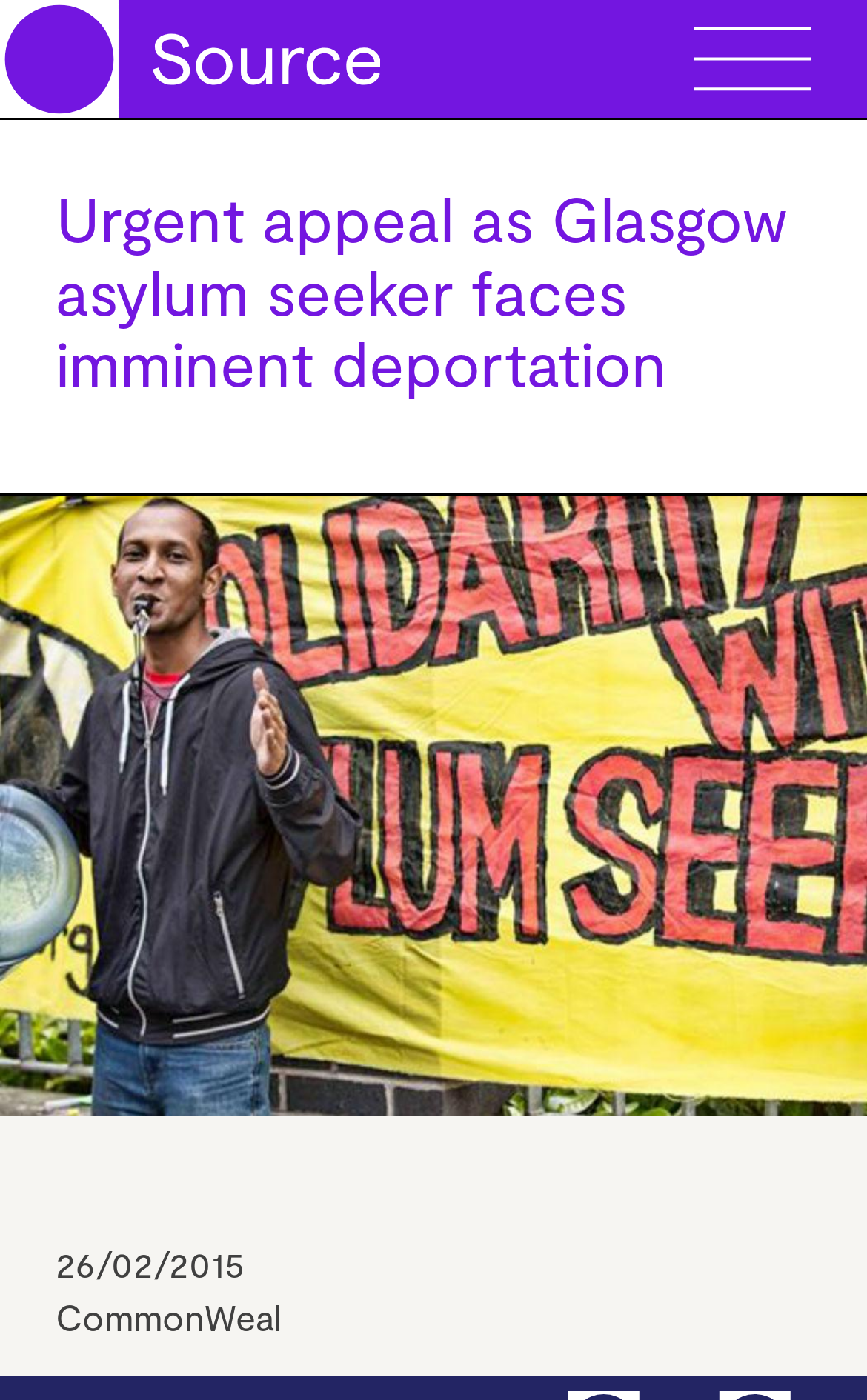Generate the text content of the main headline of the webpage.

Urgent appeal as Glasgow asylum seeker faces imminent deportation